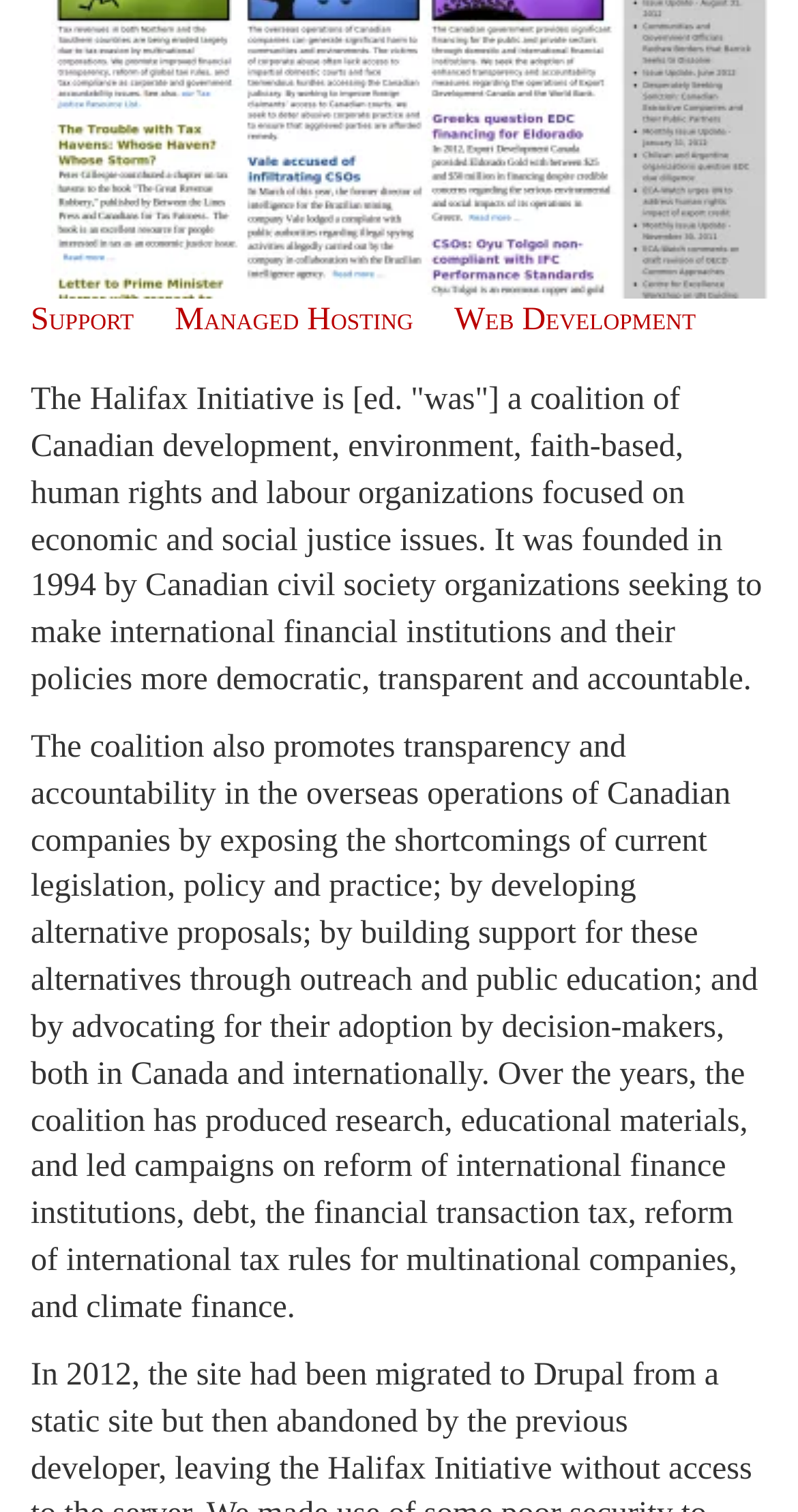Give the bounding box coordinates for the element described by: "Web Development".

[0.569, 0.2, 0.872, 0.223]